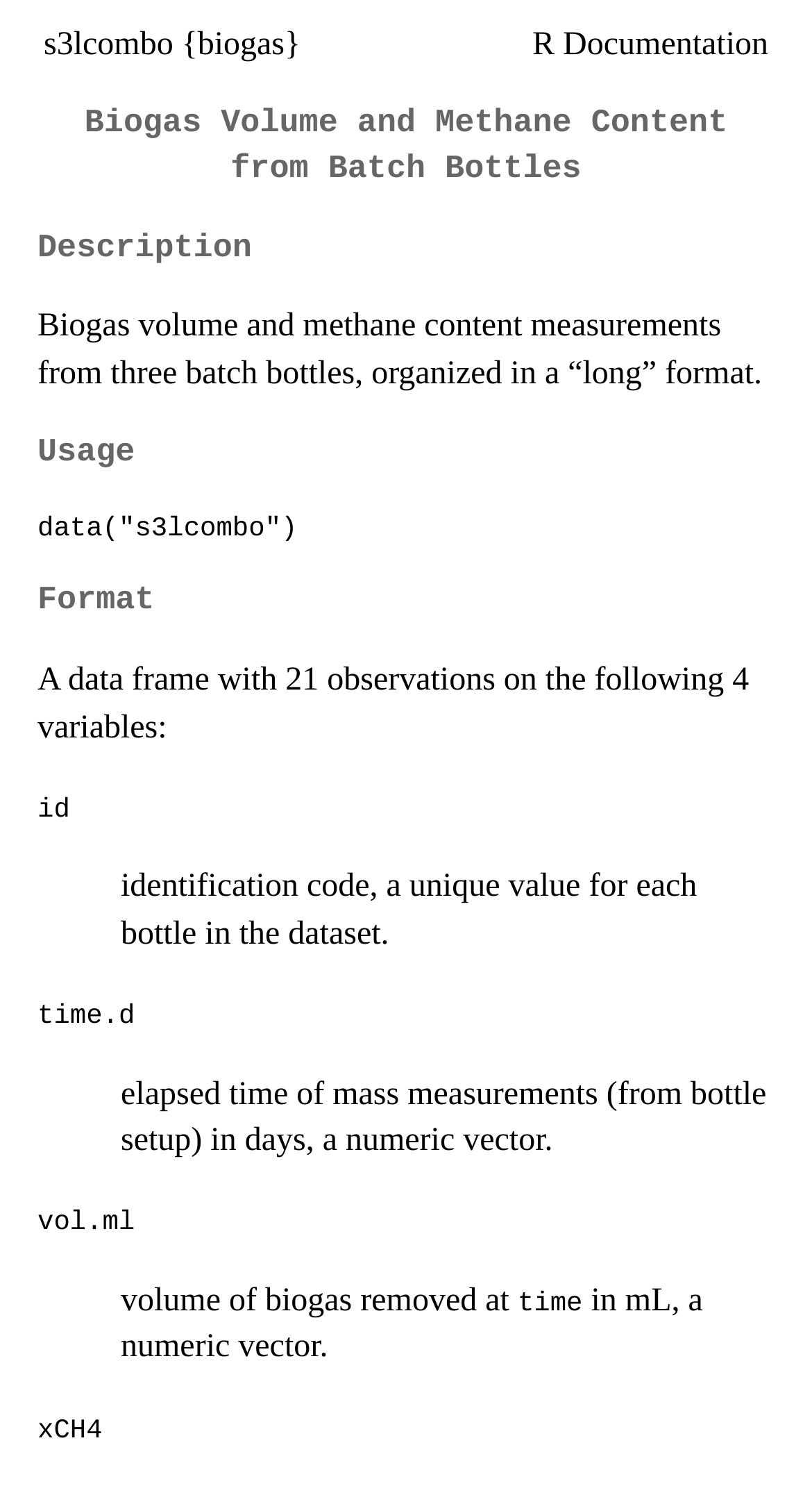Refer to the screenshot and give an in-depth answer to this question: What is 'xCH4'?

'xCH4' is likely referring to the methane content, which is a variable in the data frame, as it is listed as one of the variables in the 'Format' section of the webpage.